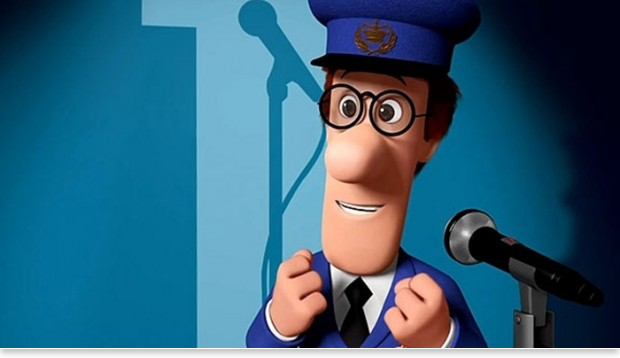What is the background color of the image?
Please provide a single word or phrase answer based on the image.

soft blue